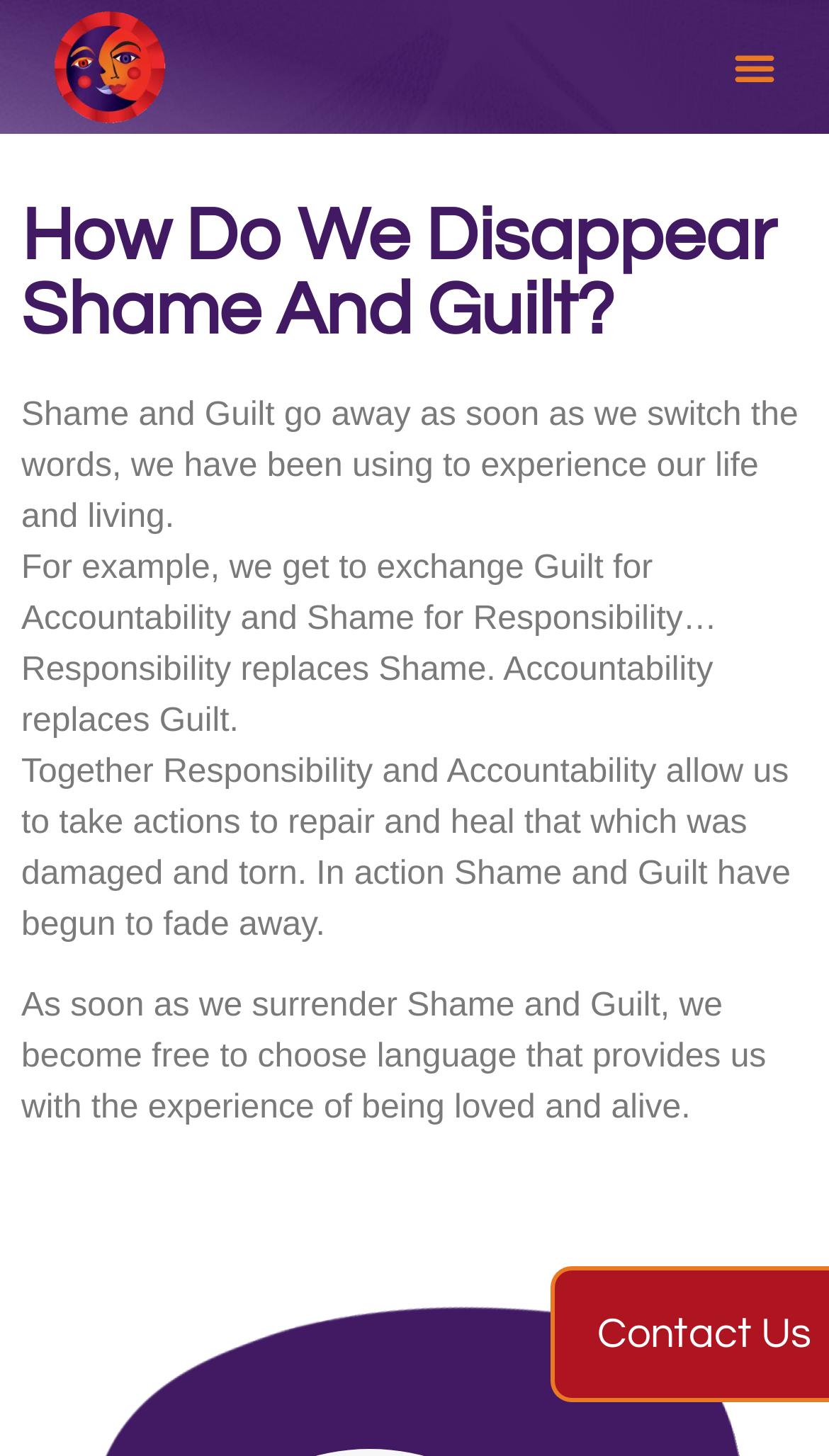Determine the bounding box coordinates of the UI element that matches the following description: "Menu". The coordinates should be four float numbers between 0 and 1 in the format [left, top, right, bottom].

[0.872, 0.024, 0.948, 0.068]